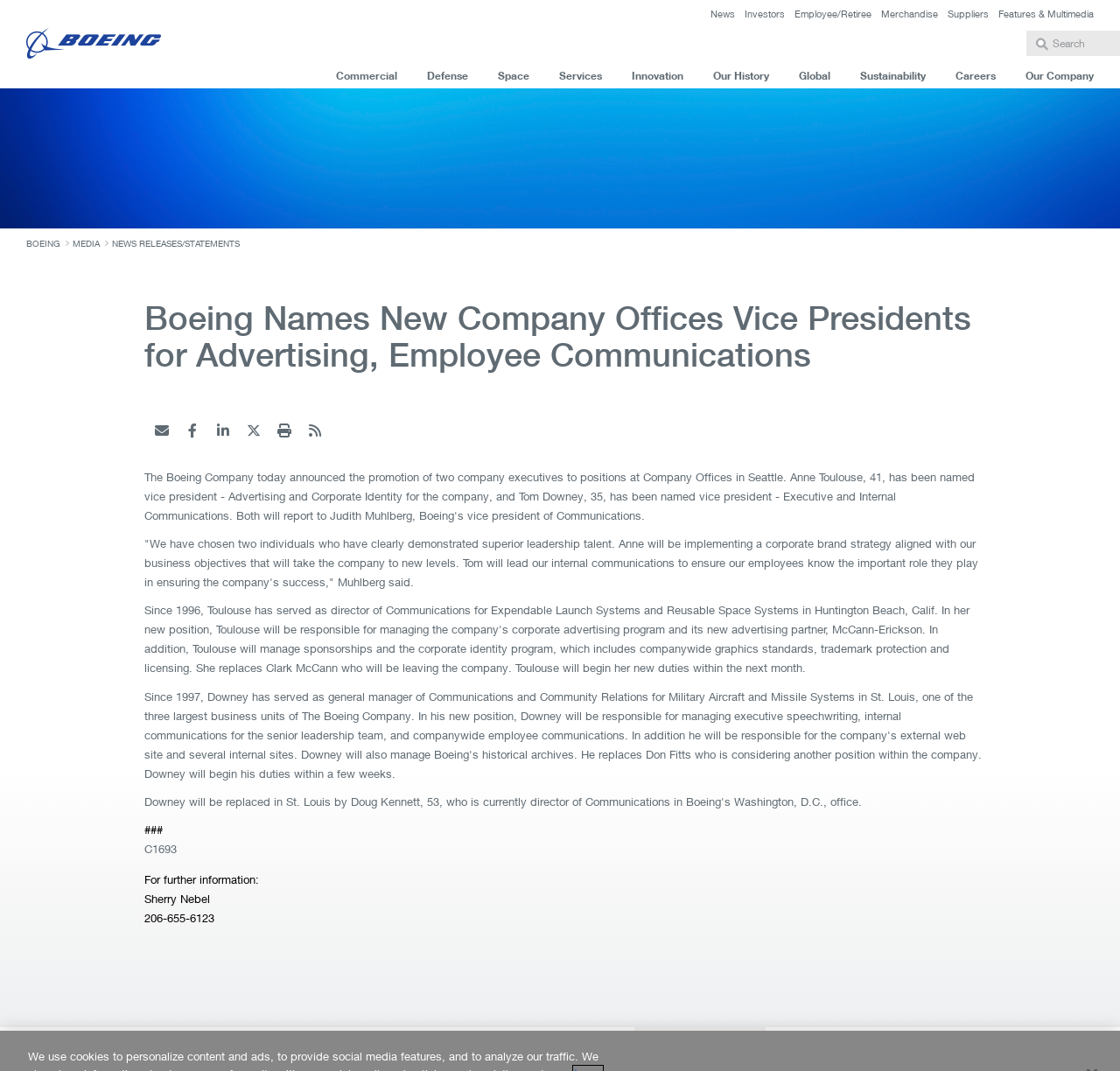Specify the bounding box coordinates of the area to click in order to follow the given instruction: "Go to News page."

[0.634, 0.007, 0.656, 0.018]